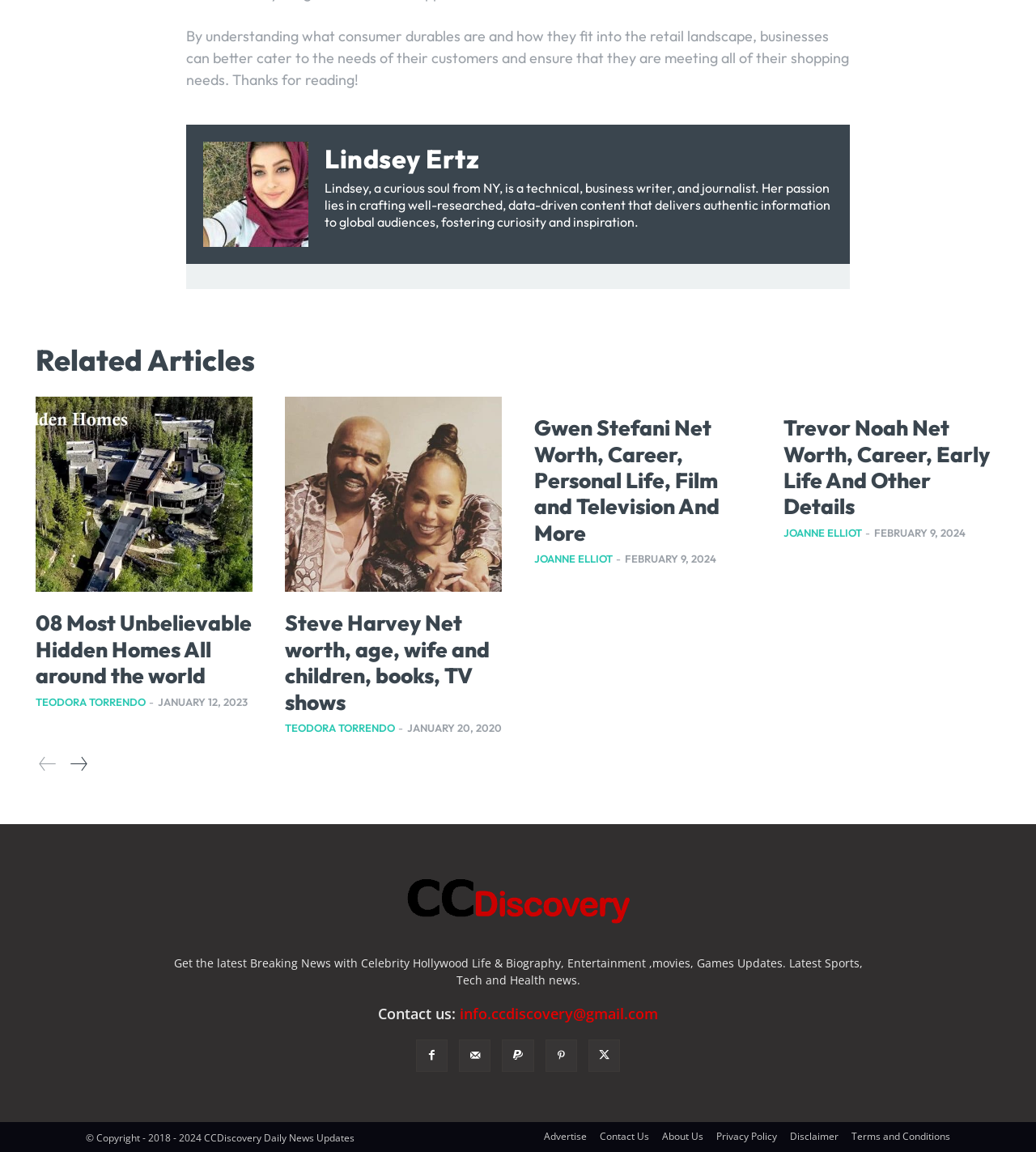Provide the bounding box coordinates of the area you need to click to execute the following instruction: "Contact CCDiscovery".

[0.444, 0.87, 0.635, 0.887]